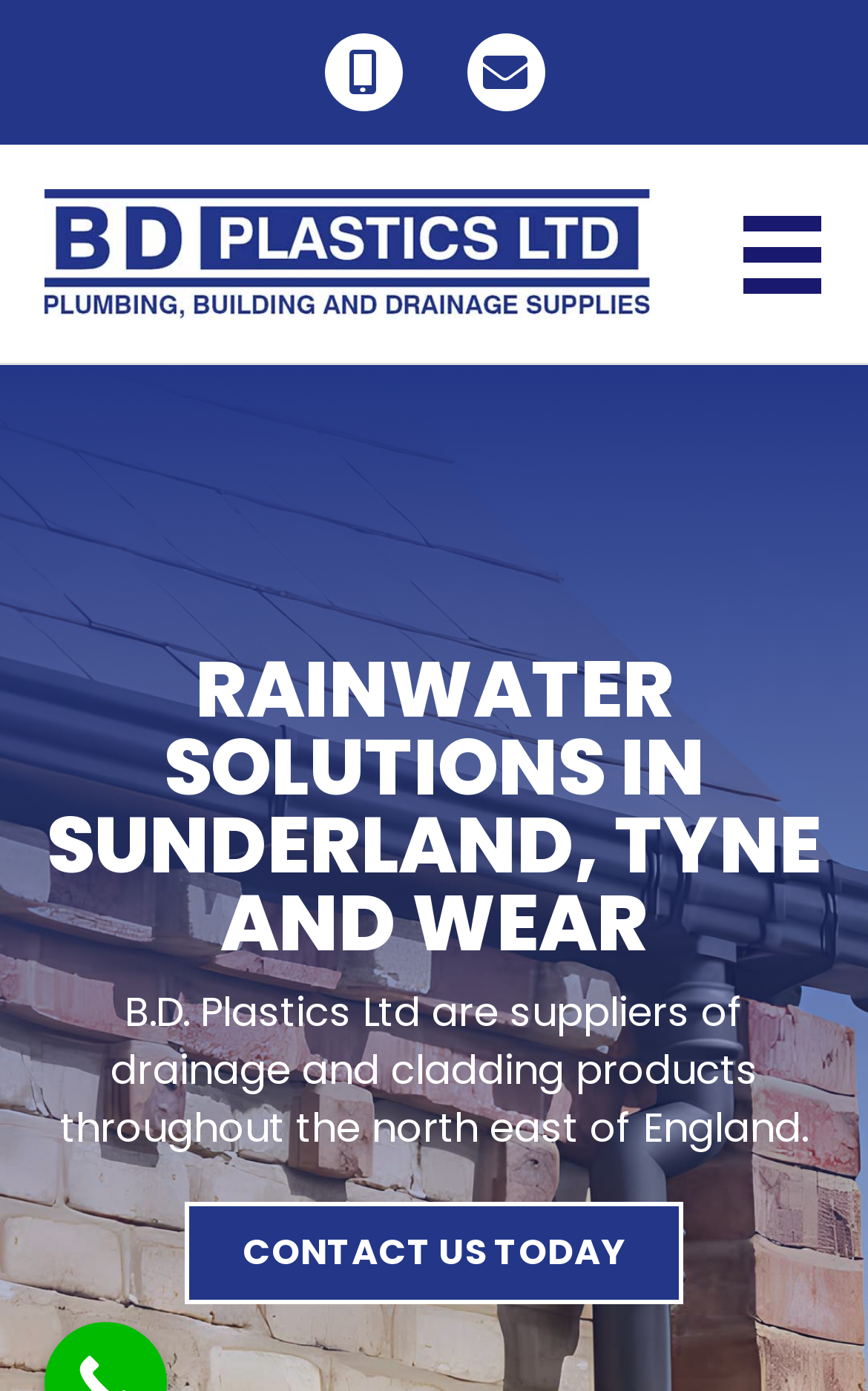Locate and generate the text content of the webpage's heading.

RAINWATER SOLUTIONS IN SUNDERLAND, TYNE AND WEAR